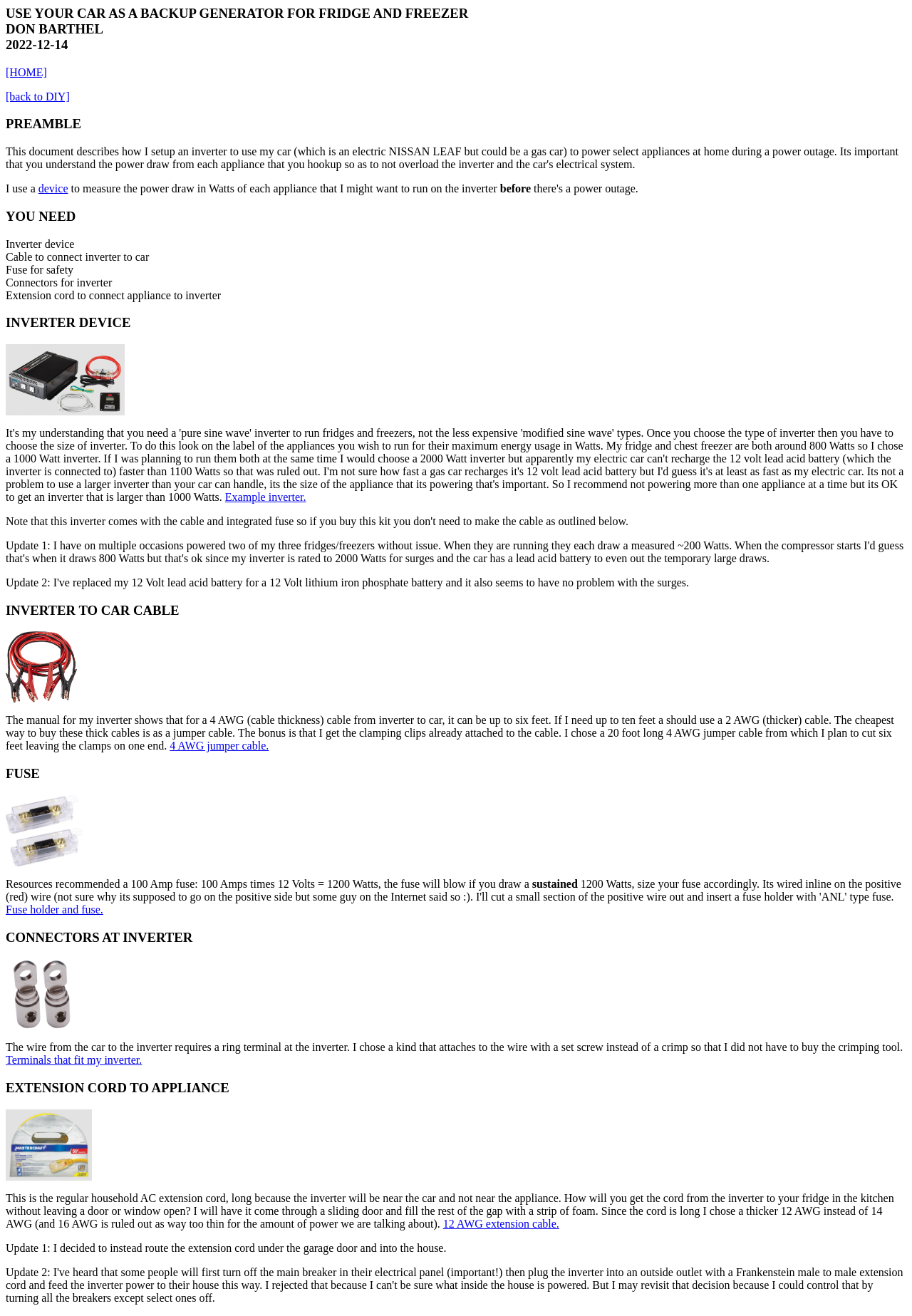Determine the bounding box coordinates for the area you should click to complete the following instruction: "Click on the 'back to DIY' link".

[0.006, 0.069, 0.076, 0.078]